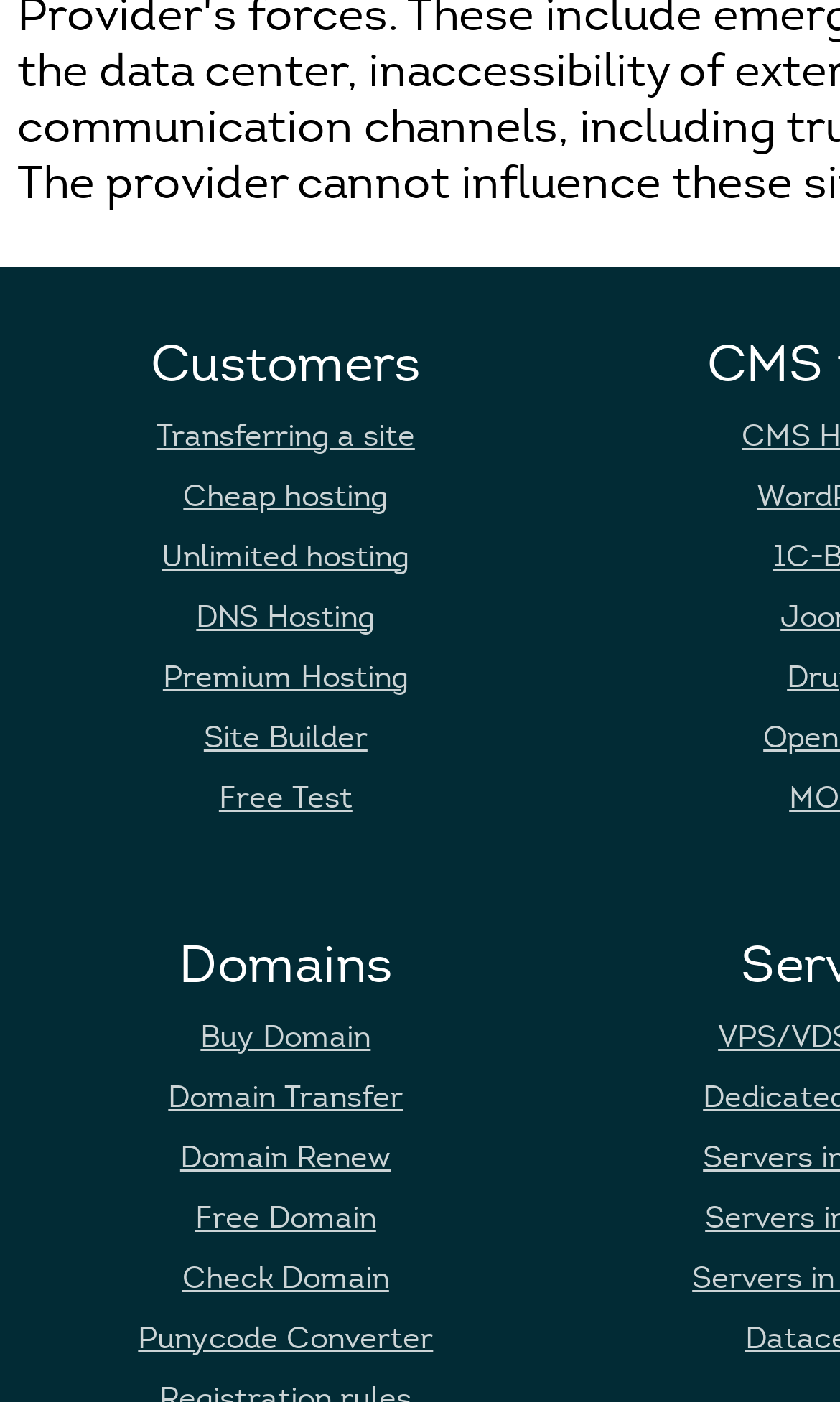Locate the bounding box coordinates of the UI element described by: "Research projects". Provide the coordinates as four float numbers between 0 and 1, formatted as [left, top, right, bottom].

None